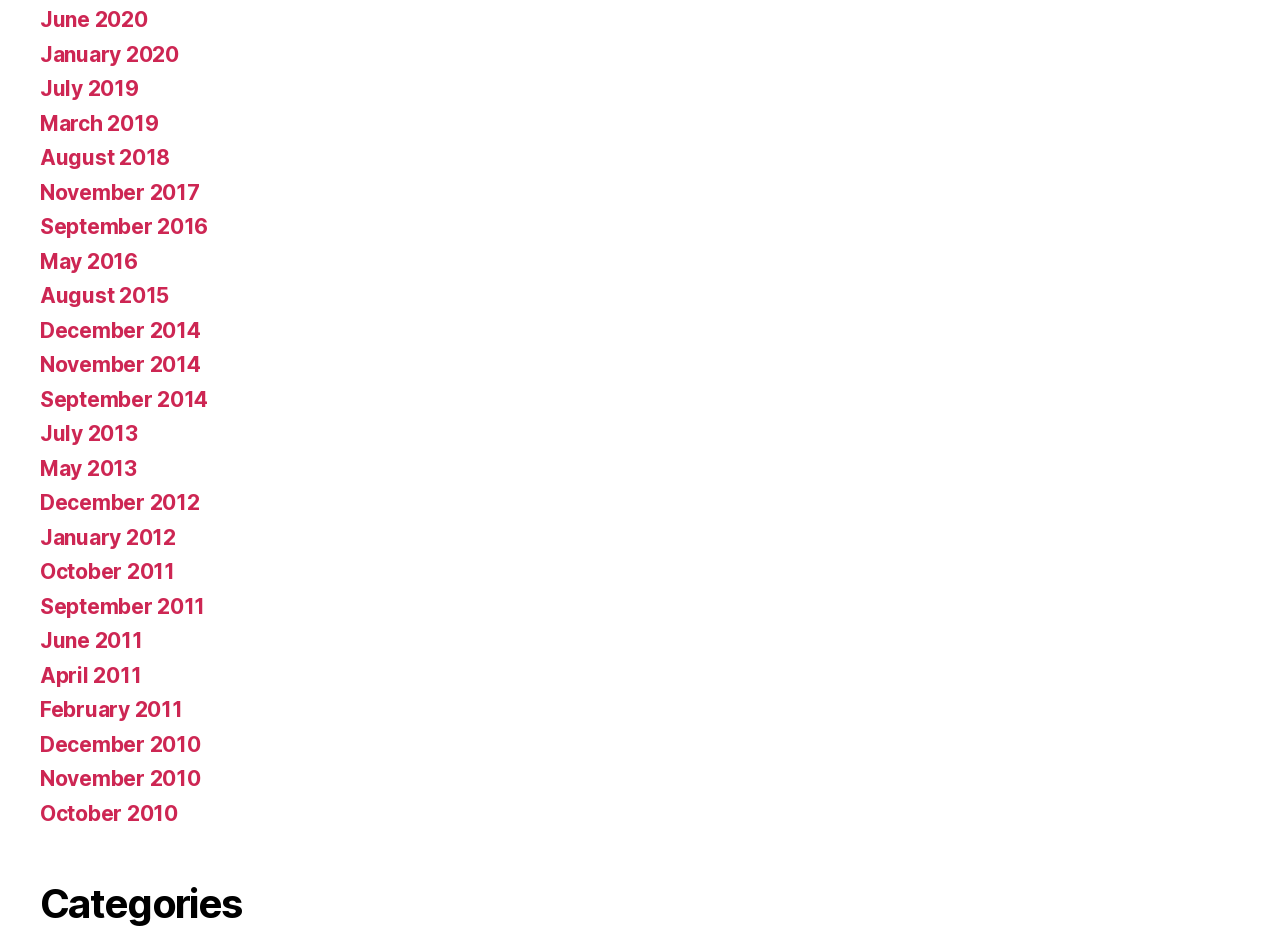What is the most recent month listed?
Provide a detailed and extensive answer to the question.

I determined the most recent month listed by examining the links on the webpage, which appear to be a list of months and years. The first link, 'June 2020', has the most recent date, indicating it is the most recent month listed.